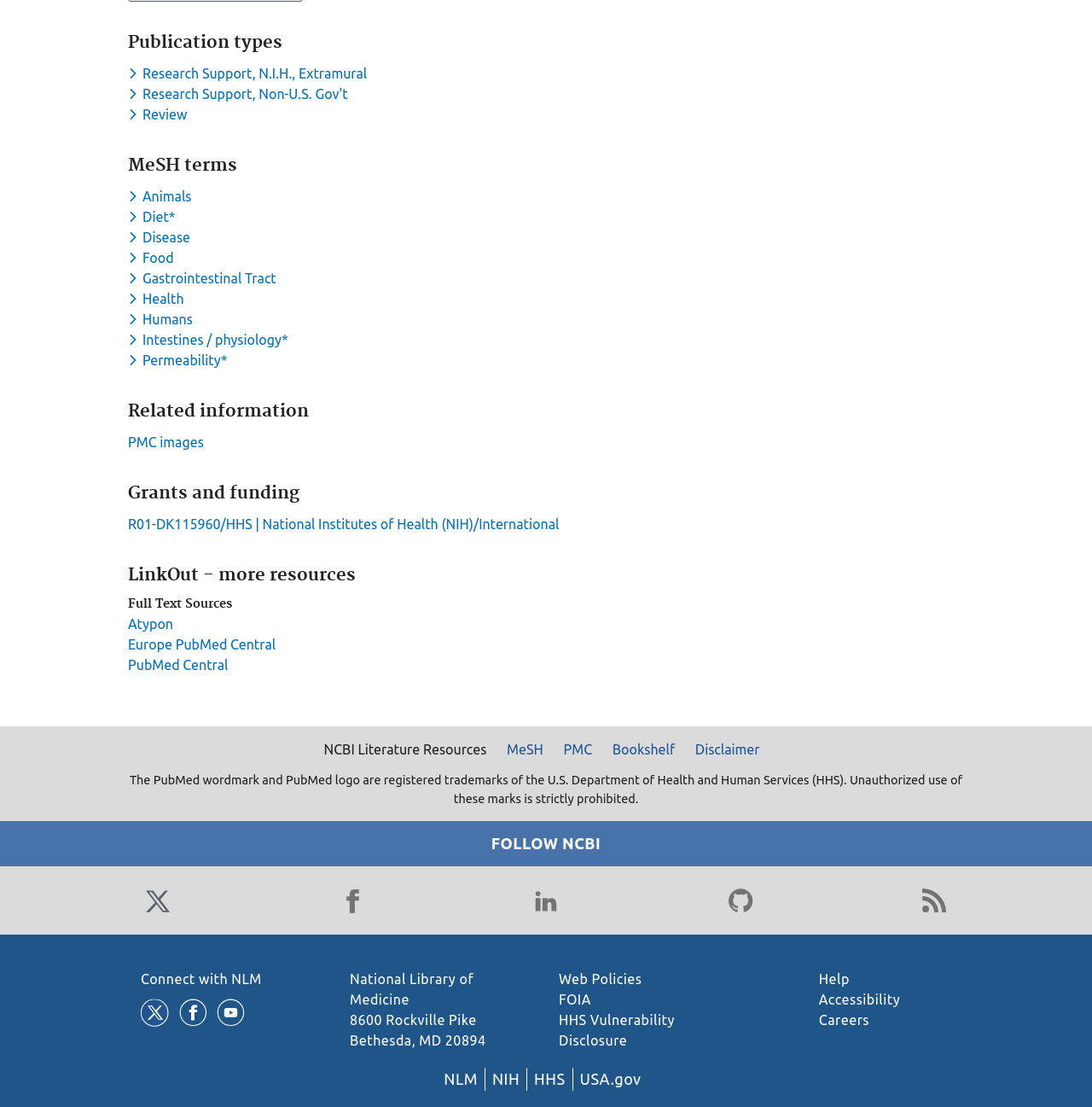Please specify the bounding box coordinates of the element that should be clicked to execute the given instruction: 'Toggle dropdown menu for keyword Research Support, N.I.H., Extramural'. Ensure the coordinates are four float numbers between 0 and 1, expressed as [left, top, right, bottom].

[0.117, 0.059, 0.34, 0.073]